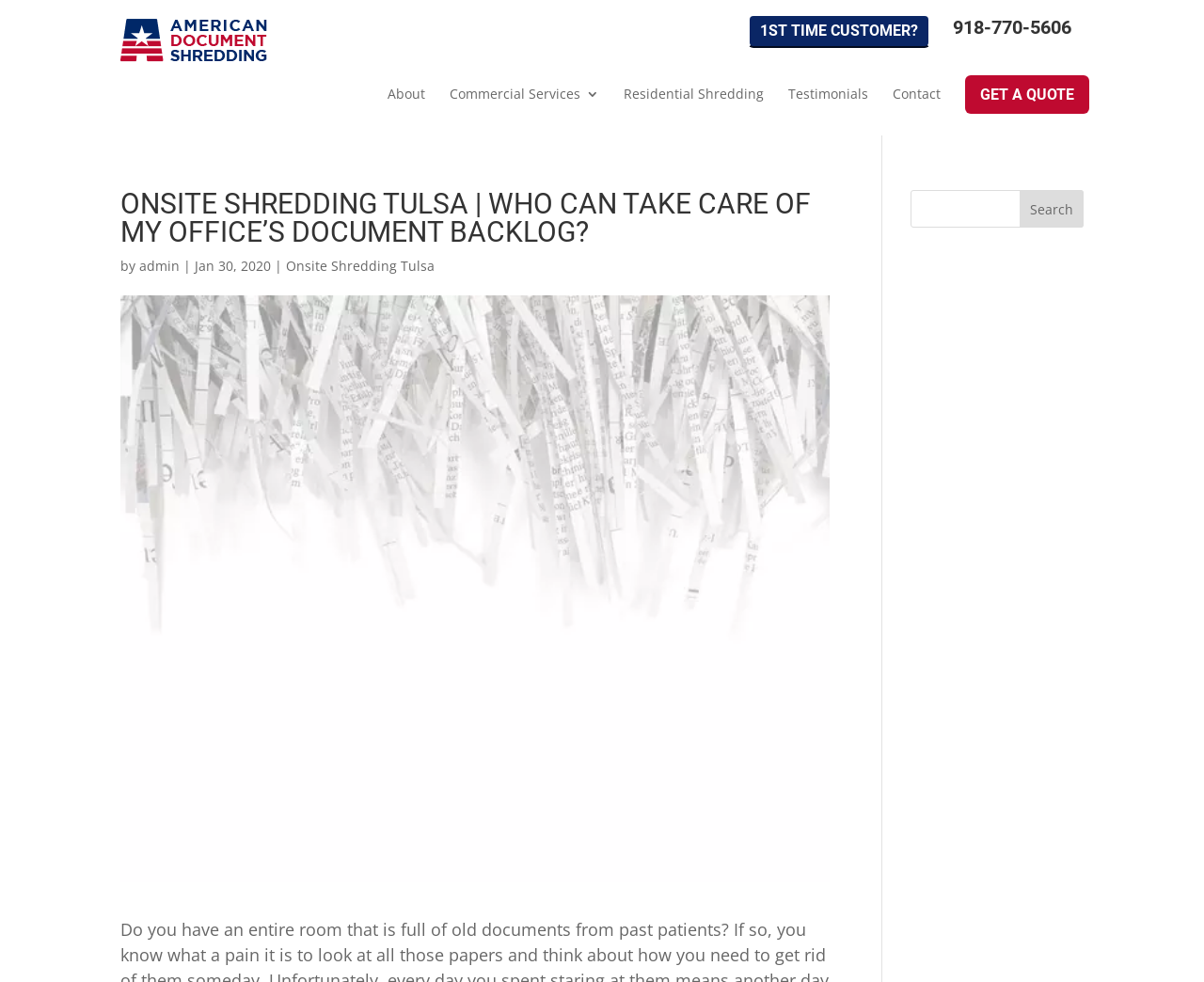Refer to the image and provide an in-depth answer to the question:
What is the phone number?

I found the phone number by looking at the link with the text '918-770-5606' which is likely to be the contact phone number of the company.